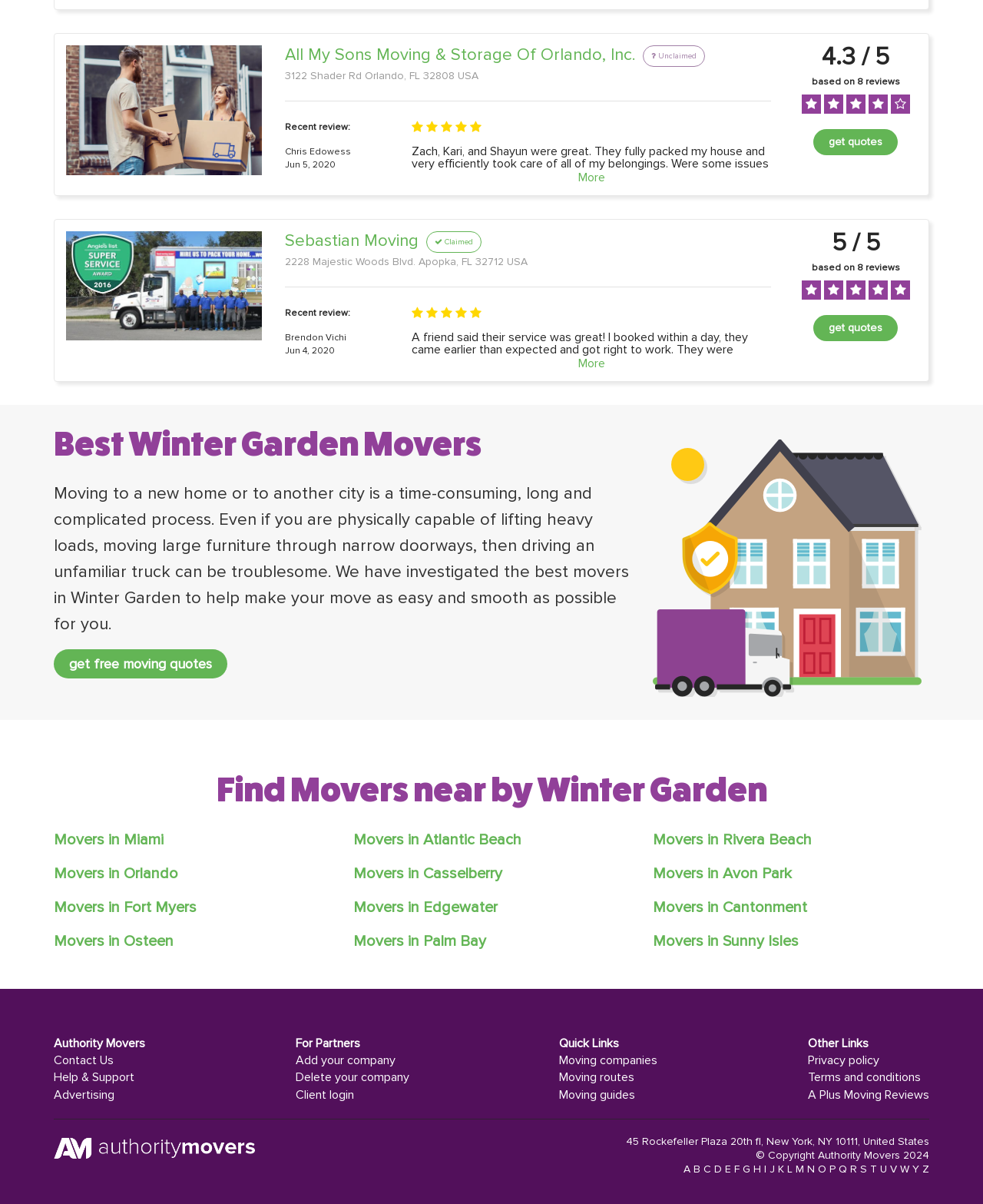Answer this question using a single word or a brief phrase:
How many moving companies are listed on this page?

2